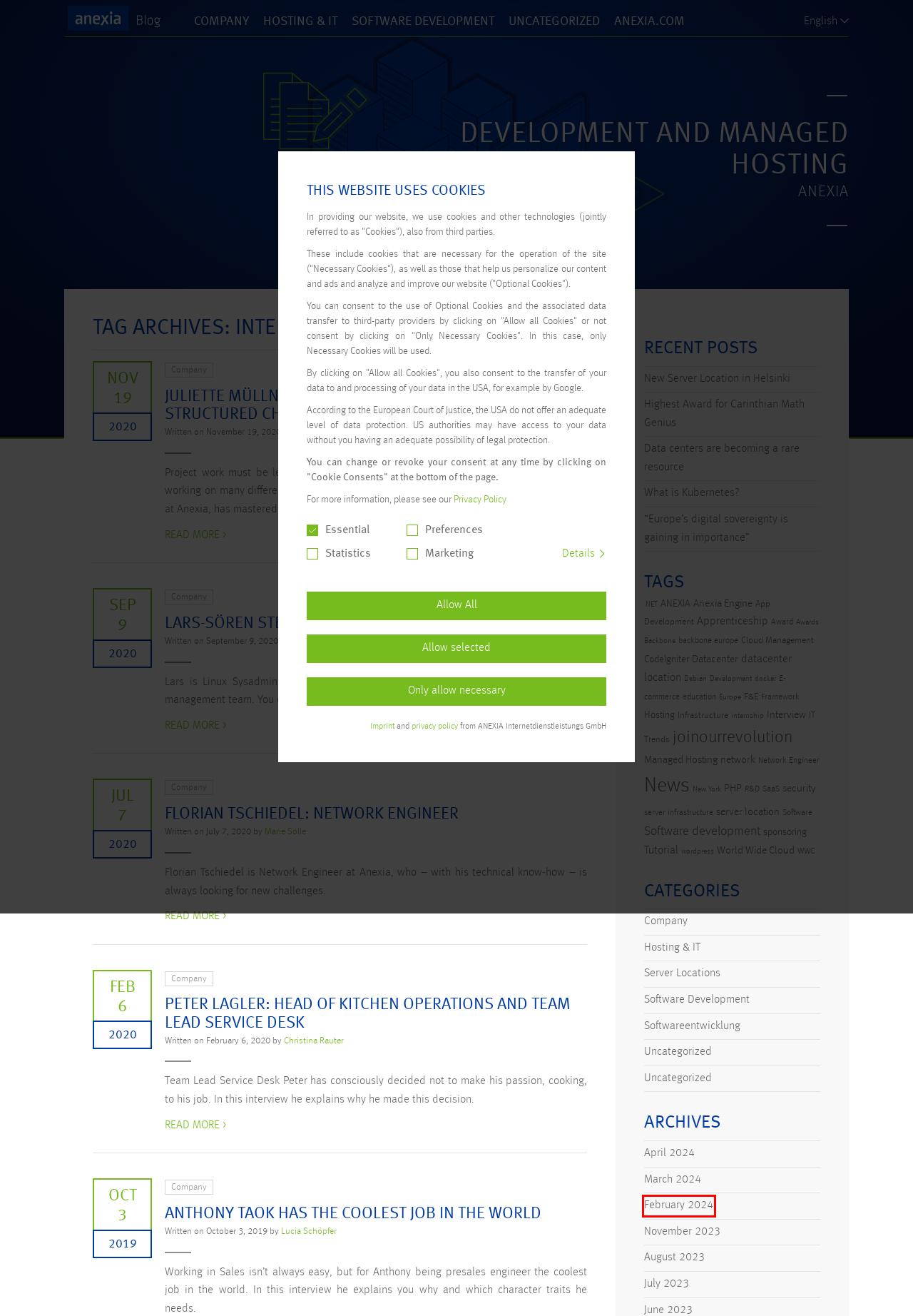Review the webpage screenshot and focus on the UI element within the red bounding box. Select the best-matching webpage description for the new webpage that follows after clicking the highlighted element. Here are the candidates:
A. Backbone Archive - ANEXIA Blog
B. Development Archive - ANEXIA Blog
C. App Development Archive - ANEXIA Blog
D. Hosting & IT Posts - ANEXIA Blog
E. "Europe's digital sovereignty is gaining in importance" - ANEXIA Blog
F. Software development Archive - ANEXIA Blog
G. Florian Tschiedel: Network Engineer - ANEXIA Blog
H. February 2024 - ANEXIA Blog

H